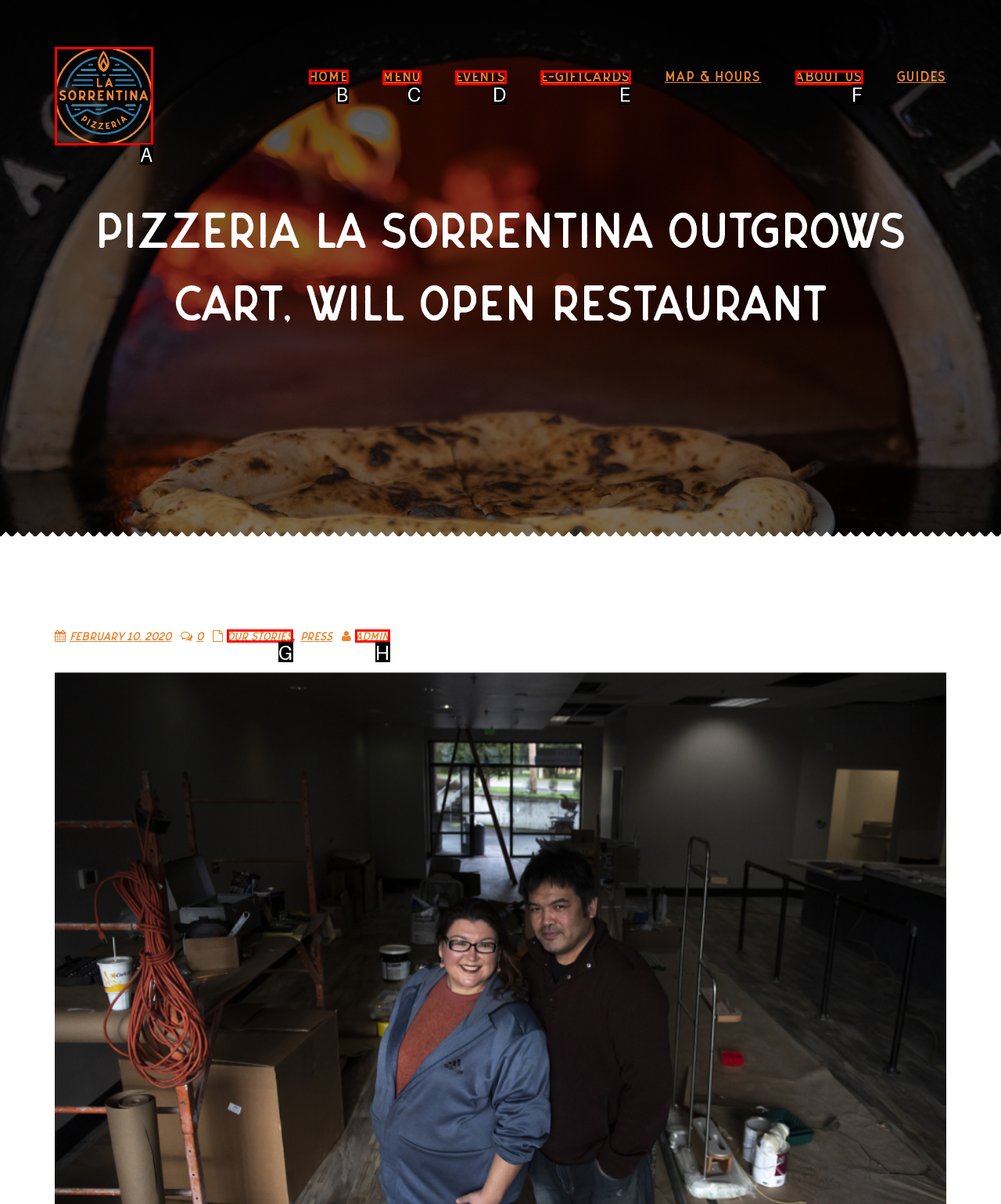Identify which HTML element to click to fulfill the following task: Go to the HOME page. Provide your response using the letter of the correct choice.

B